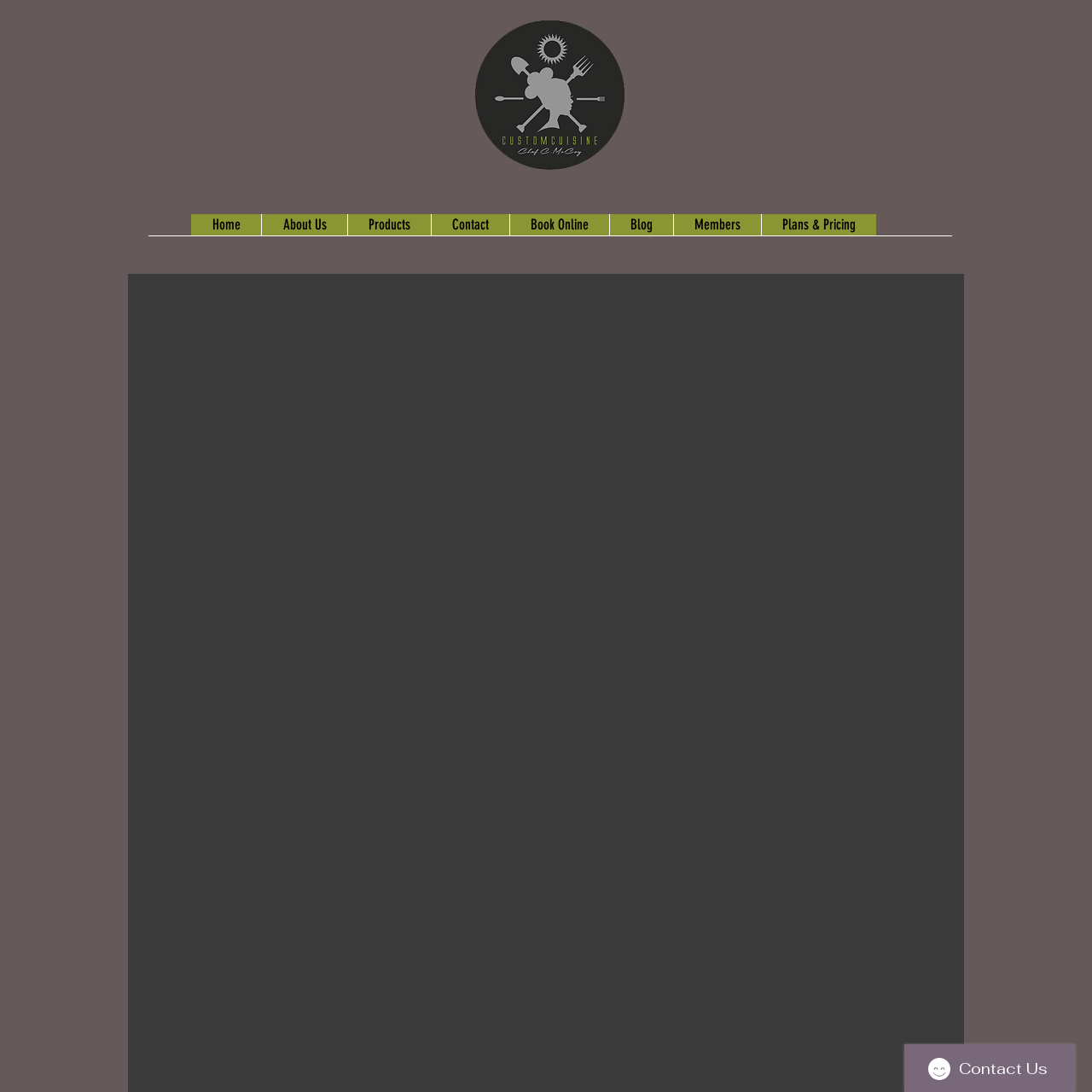What is the logo on the top left?
Using the visual information, answer the question in a single word or phrase.

CC logo